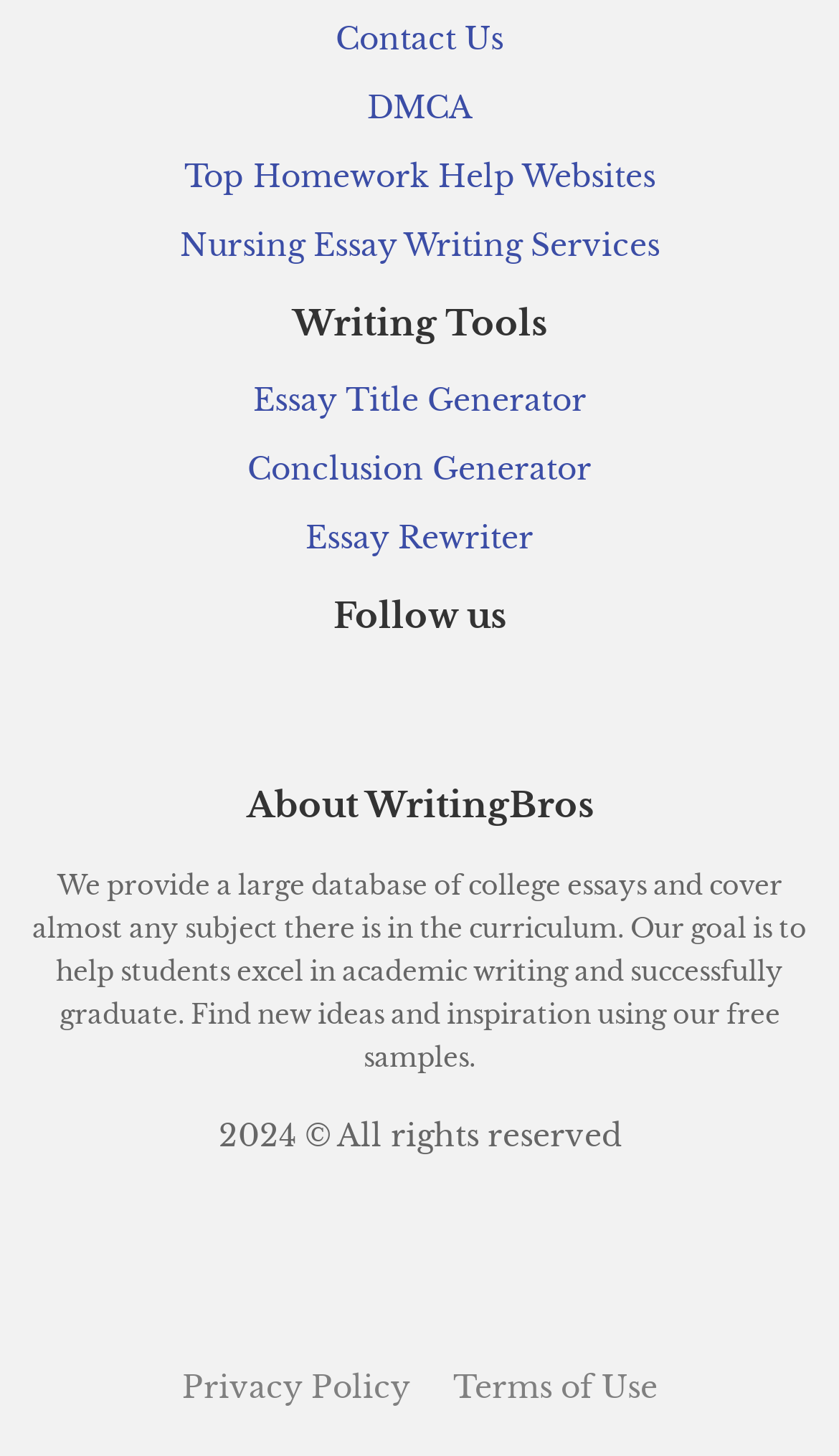Using the information from the screenshot, answer the following question thoroughly:
How many social media platforms are linked?

There are three social media platform images linked, which are Facebook, Instagram, and Twitter, as indicated by the image elements with OCR text 'facebook', 'instagram', and 'twitter' respectively.